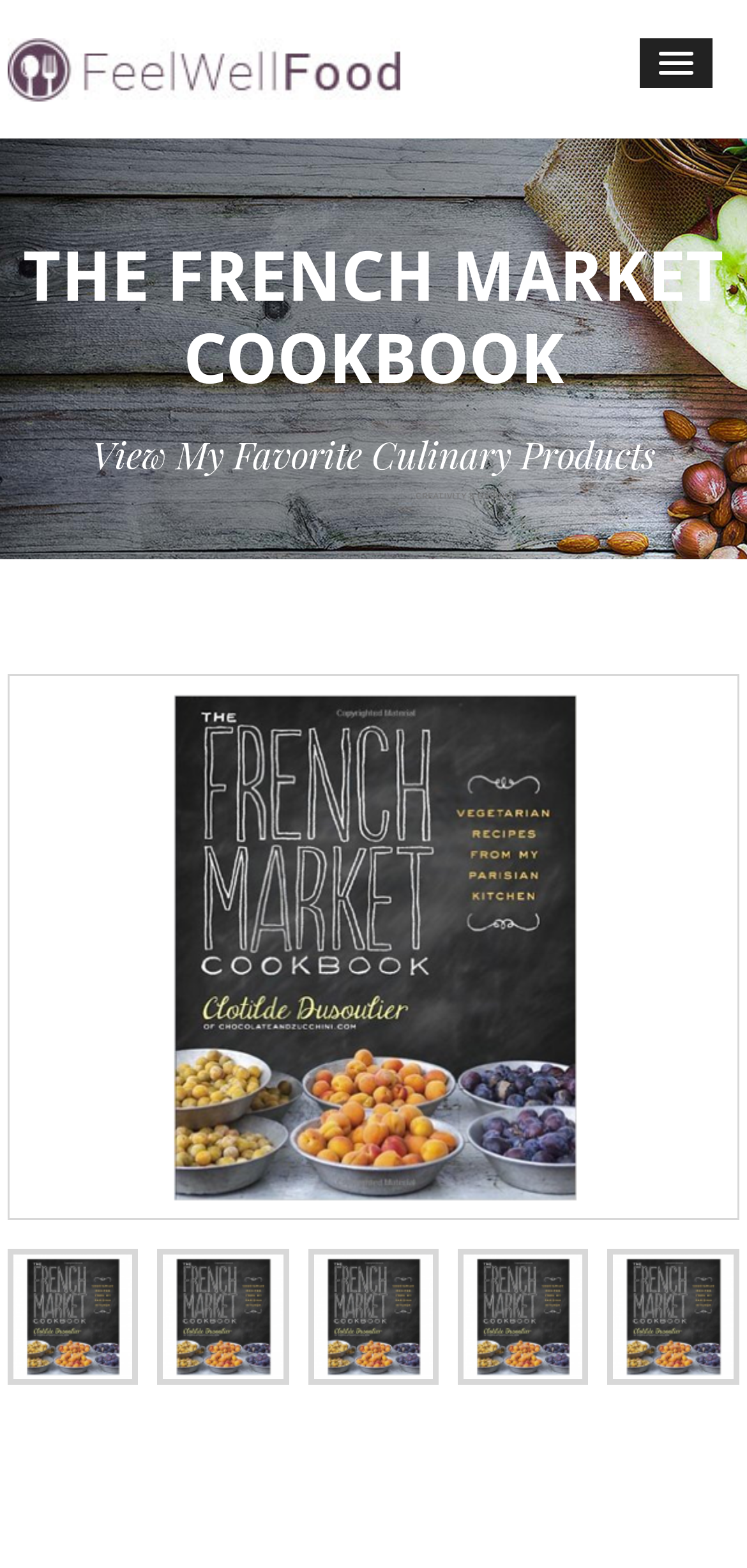How many links are there on the page?
Identify the answer in the screenshot and reply with a single word or phrase.

7